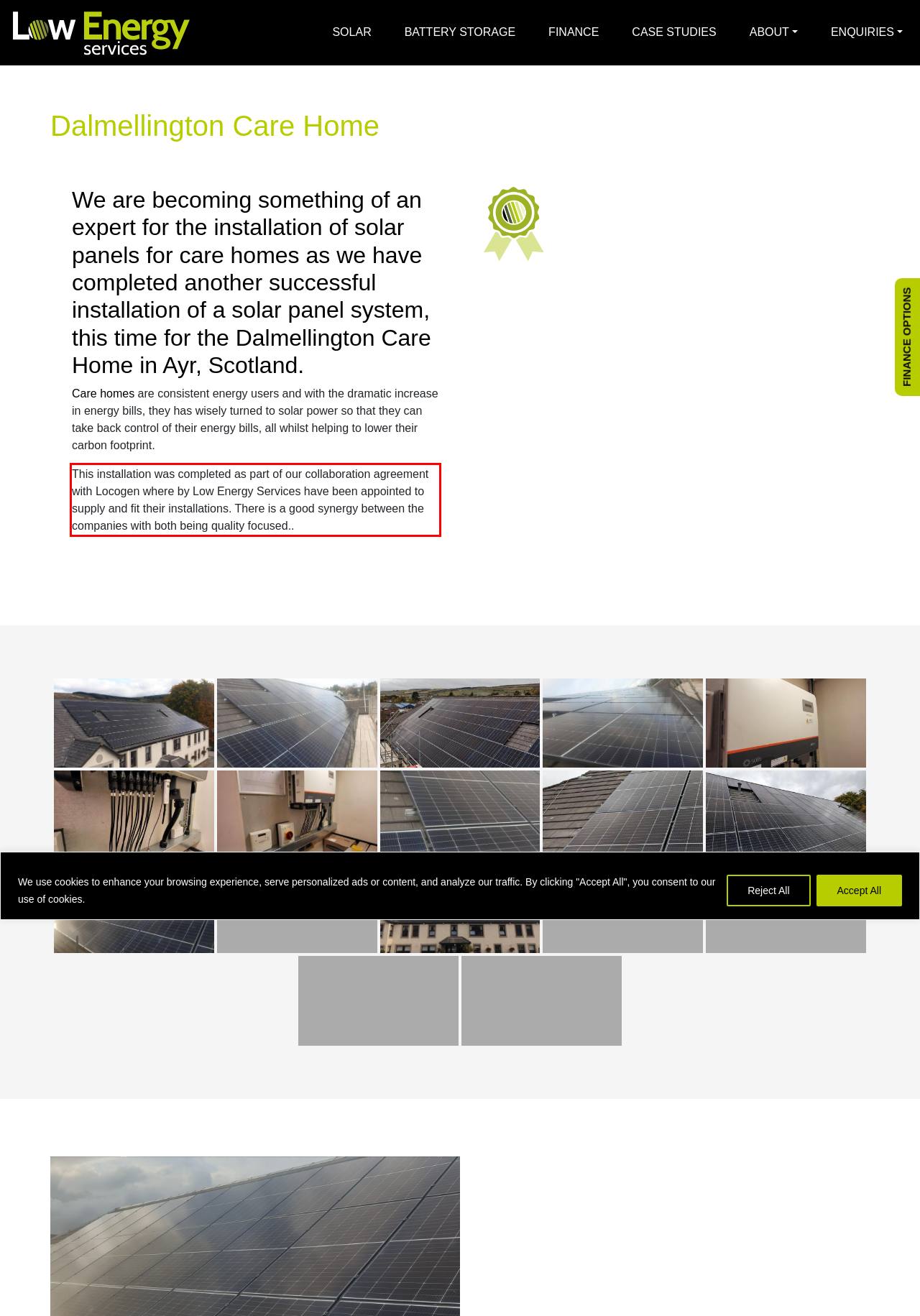Please look at the screenshot provided and find the red bounding box. Extract the text content contained within this bounding box.

This installation was completed as part of our collaboration agreement with Locogen where by Low Energy Services have been appointed to supply and fit their installations. There is a good synergy between the companies with both being quality focused..